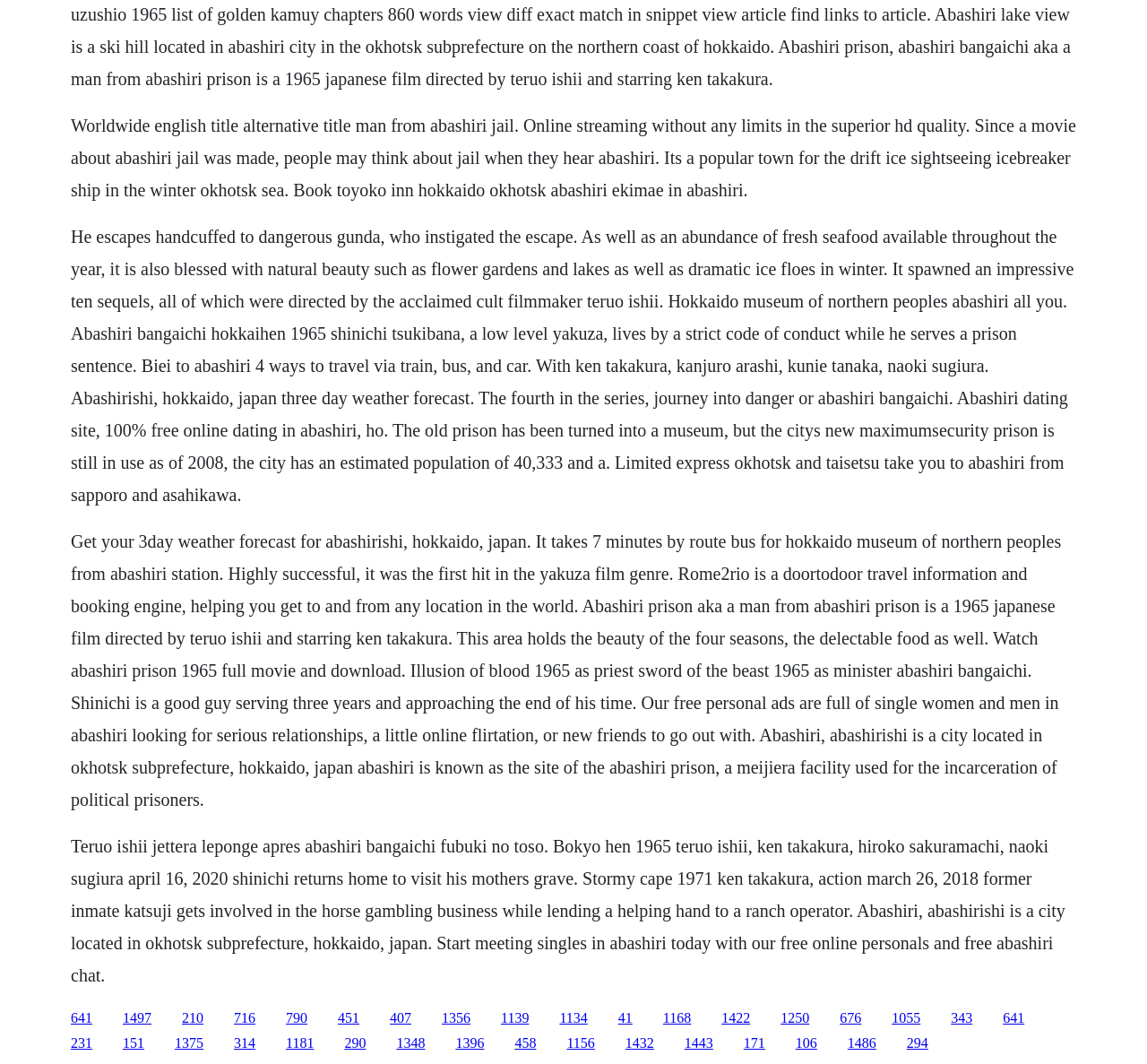What is the population of Abashiri?
Based on the image, provide a one-word or brief-phrase response.

40,333